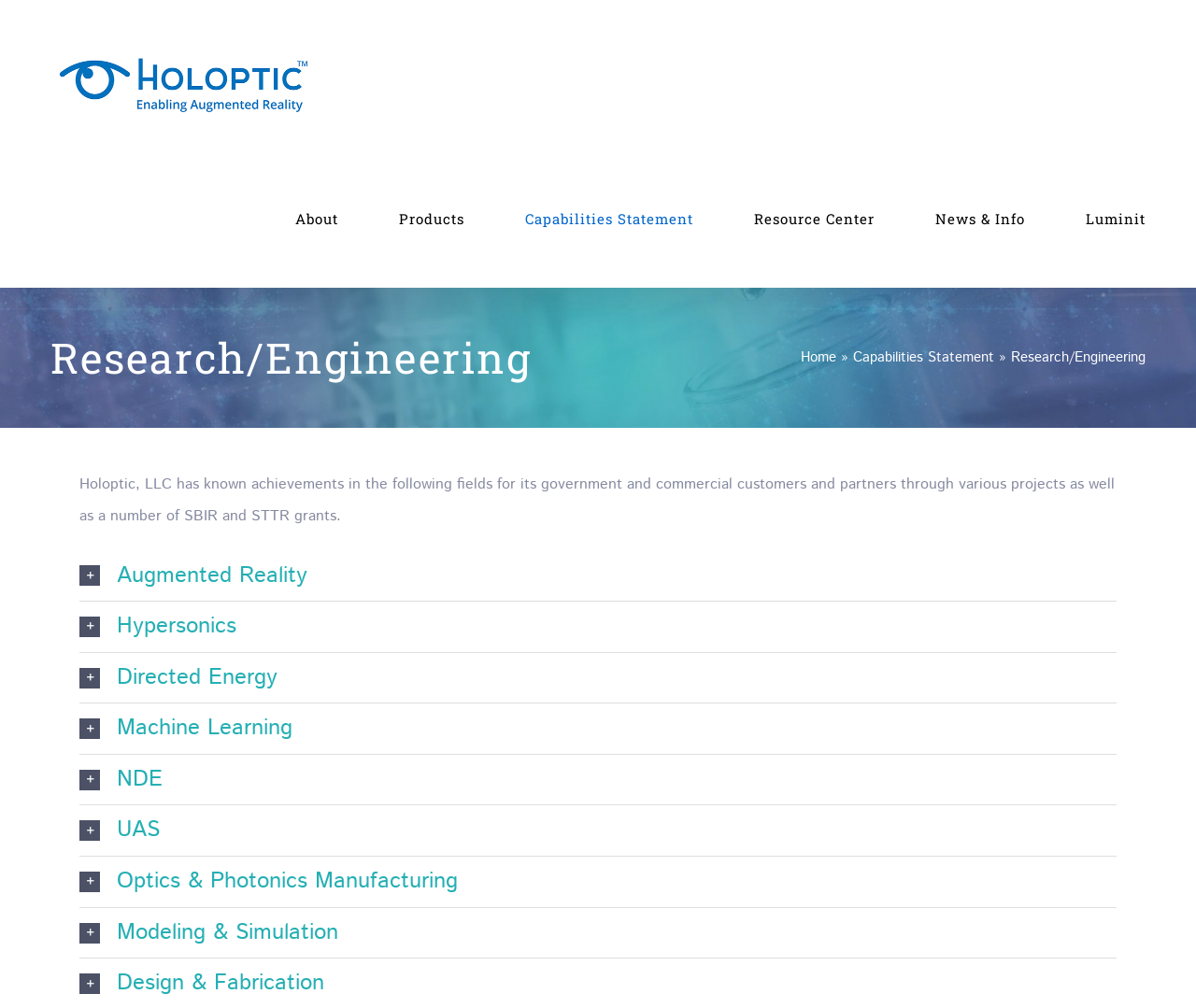Locate the bounding box coordinates of the clickable part needed for the task: "View Capabilities Statement".

[0.713, 0.344, 0.831, 0.364]